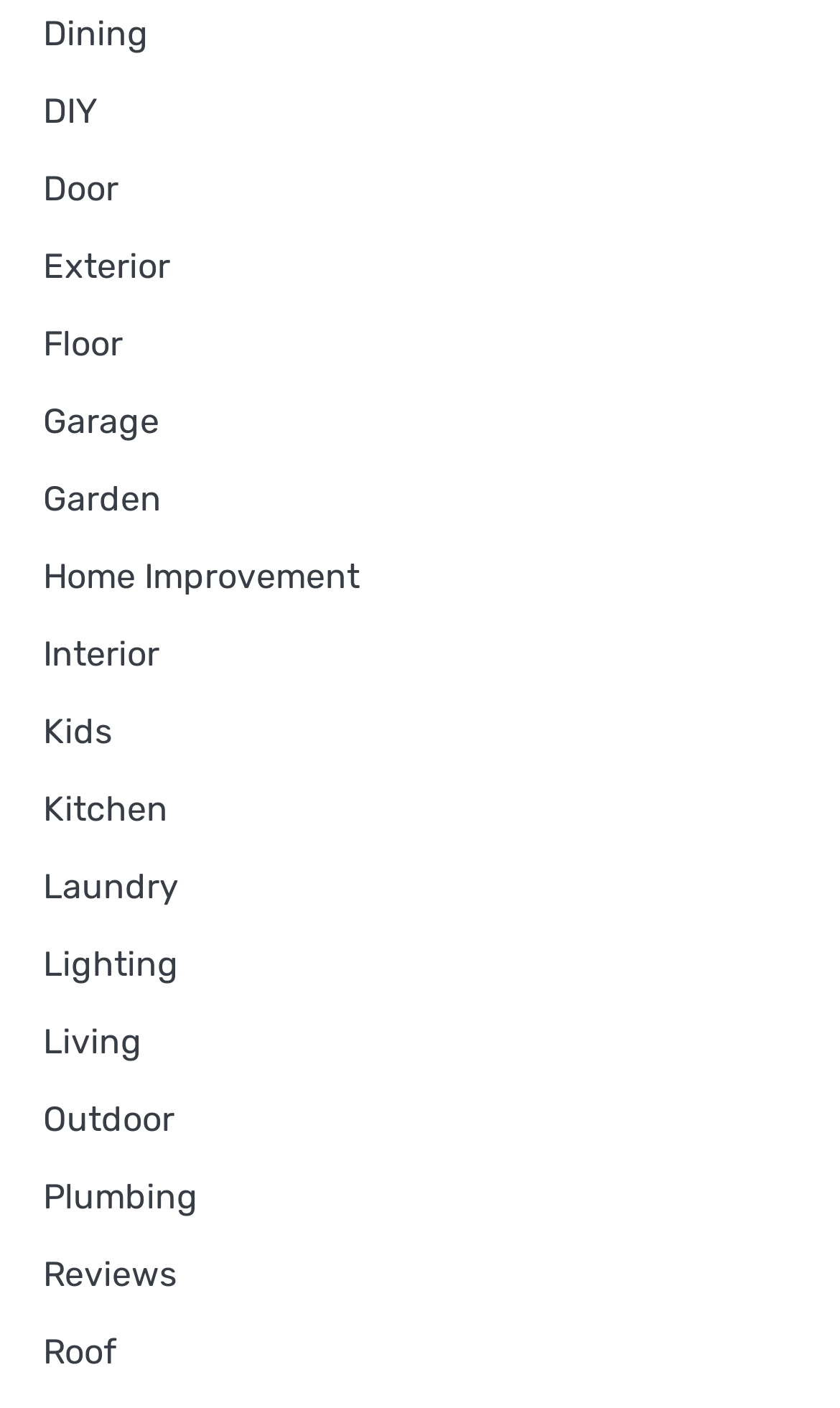What is the last category listed?
Answer the question with a detailed explanation, including all necessary information.

By looking at the links on the webpage, I see that the last category listed is 'Roof', which is located at the bottom of the list.